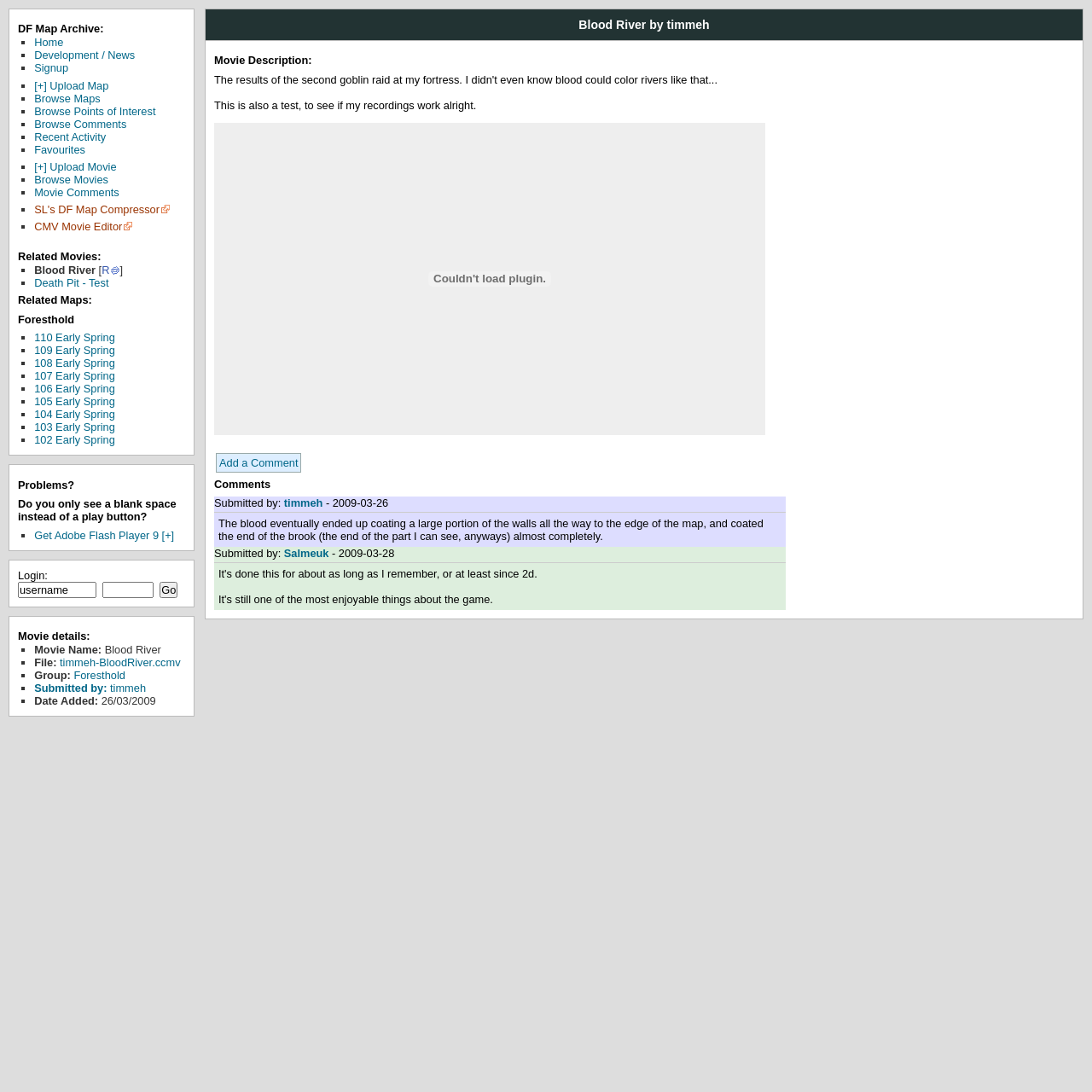Identify and extract the main heading of the webpage.

Blood River by timmeh